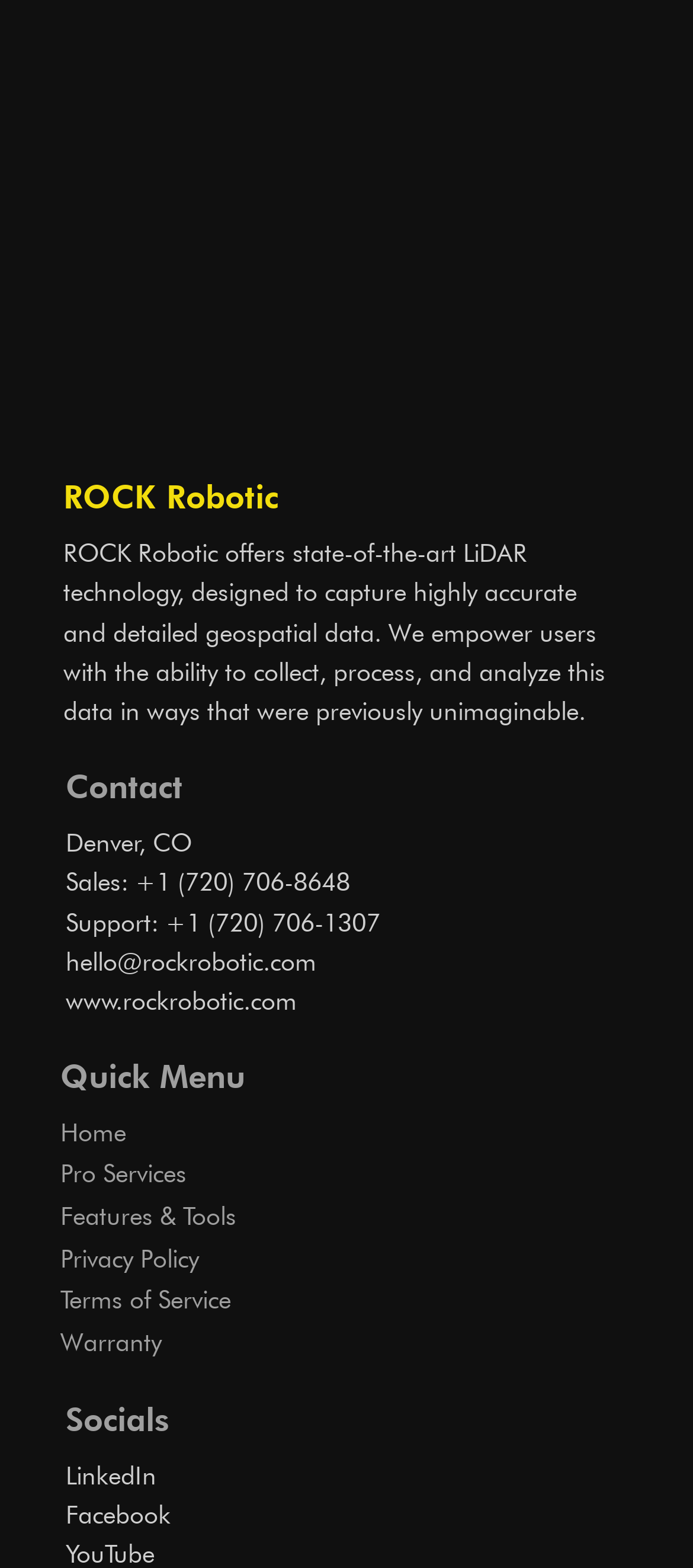From the image, can you give a detailed response to the question below:
How can I contact the sales team?

The contact information for the sales team can be found in the link element with the text 'Sales: +1 (720) 706-8648' which is located at the middle of the webpage.